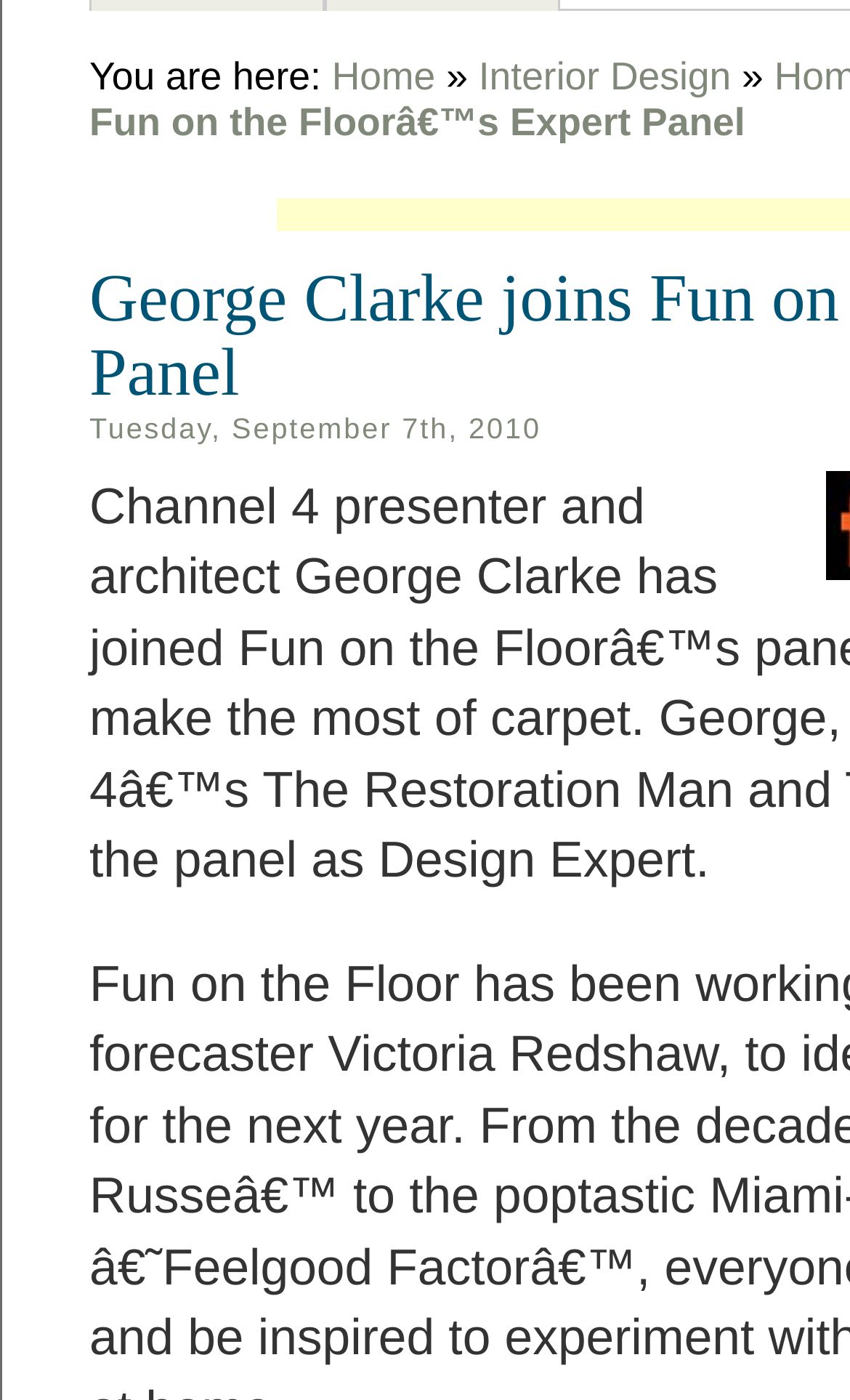Determine the bounding box coordinates (top-left x, top-left y, bottom-right x, bottom-right y) of the UI element described in the following text: Kitchen

[0.602, 0.006, 0.753, 0.055]